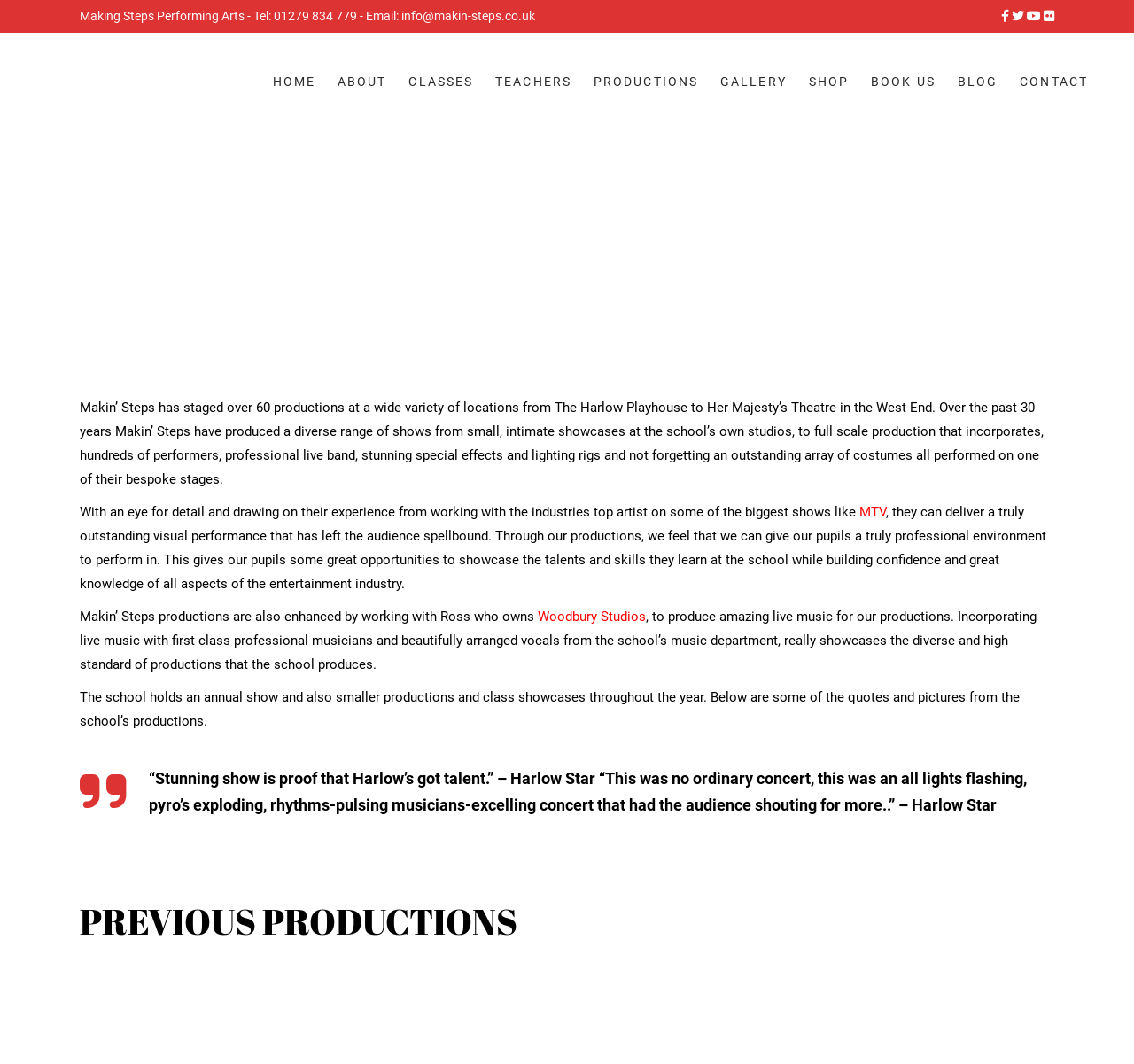What is the name of the studio mentioned in the text?
Using the image as a reference, answer the question with a short word or phrase.

Woodbury Studios